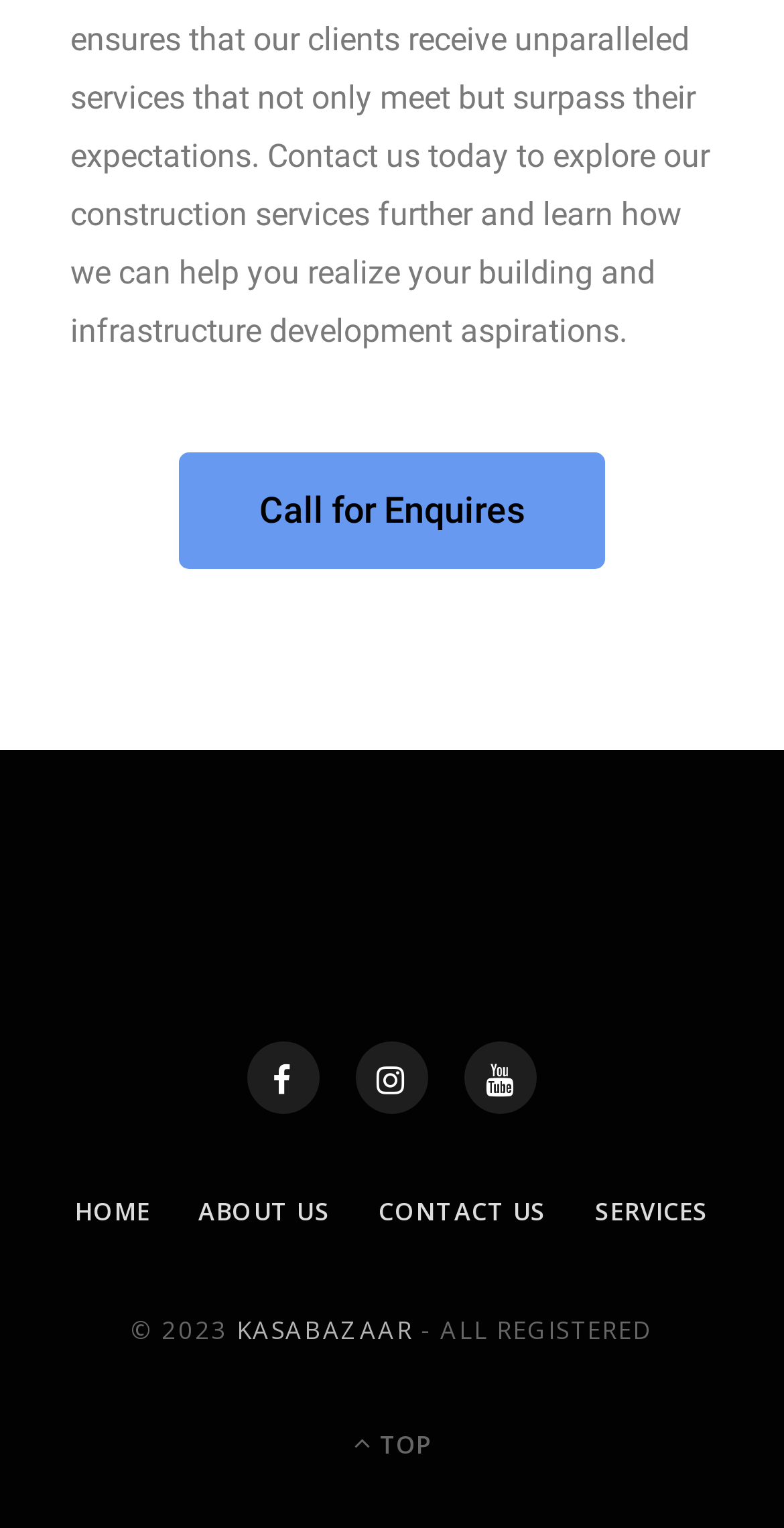Provide a short answer using a single word or phrase for the following question: 
What is the purpose of the last link?

Go to top